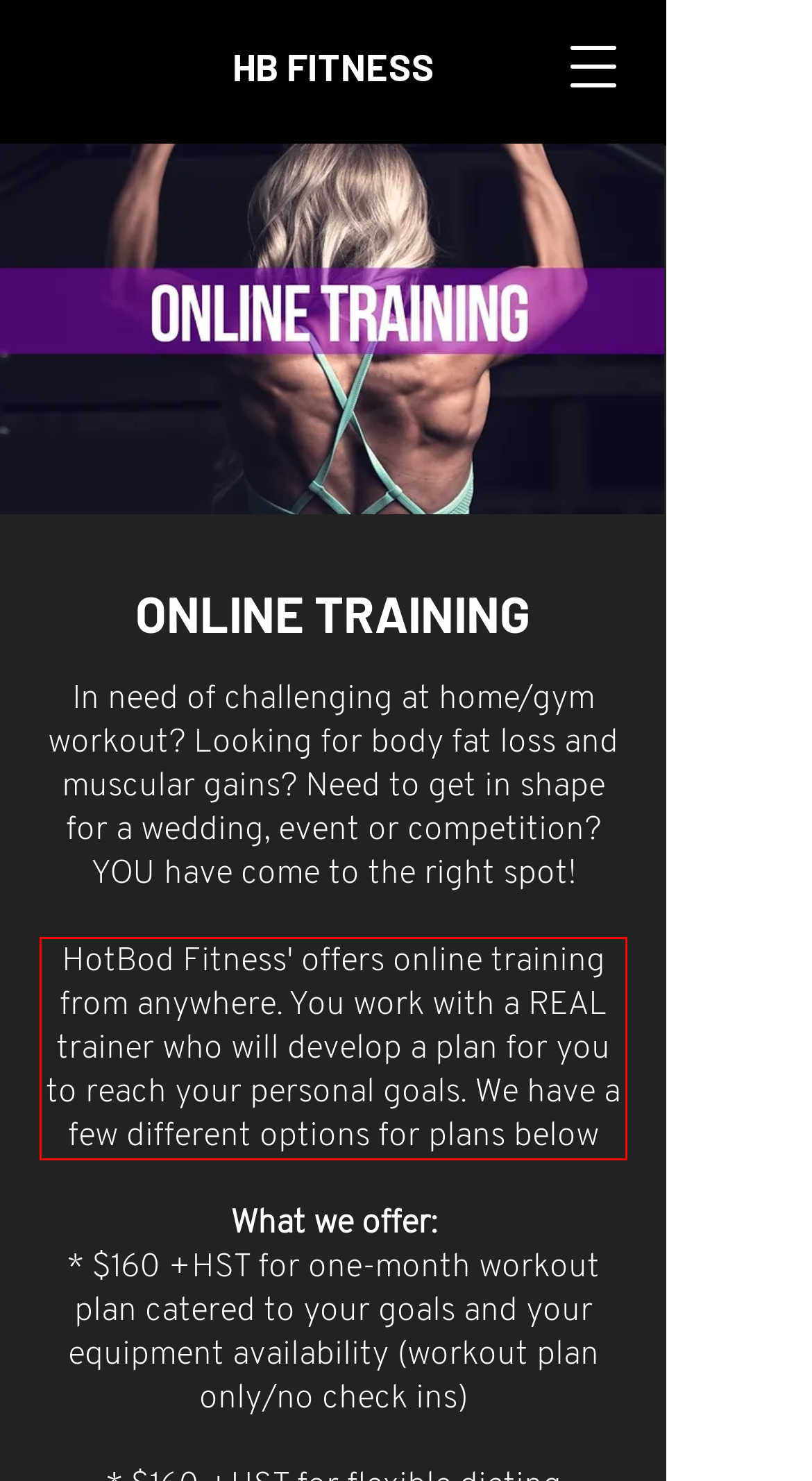Given a screenshot of a webpage, locate the red bounding box and extract the text it encloses.

HotBod Fitness' offers online training from anywhere. You work with a REAL trainer who will develop a plan for you to reach your personal goals. We have a few different options for plans below